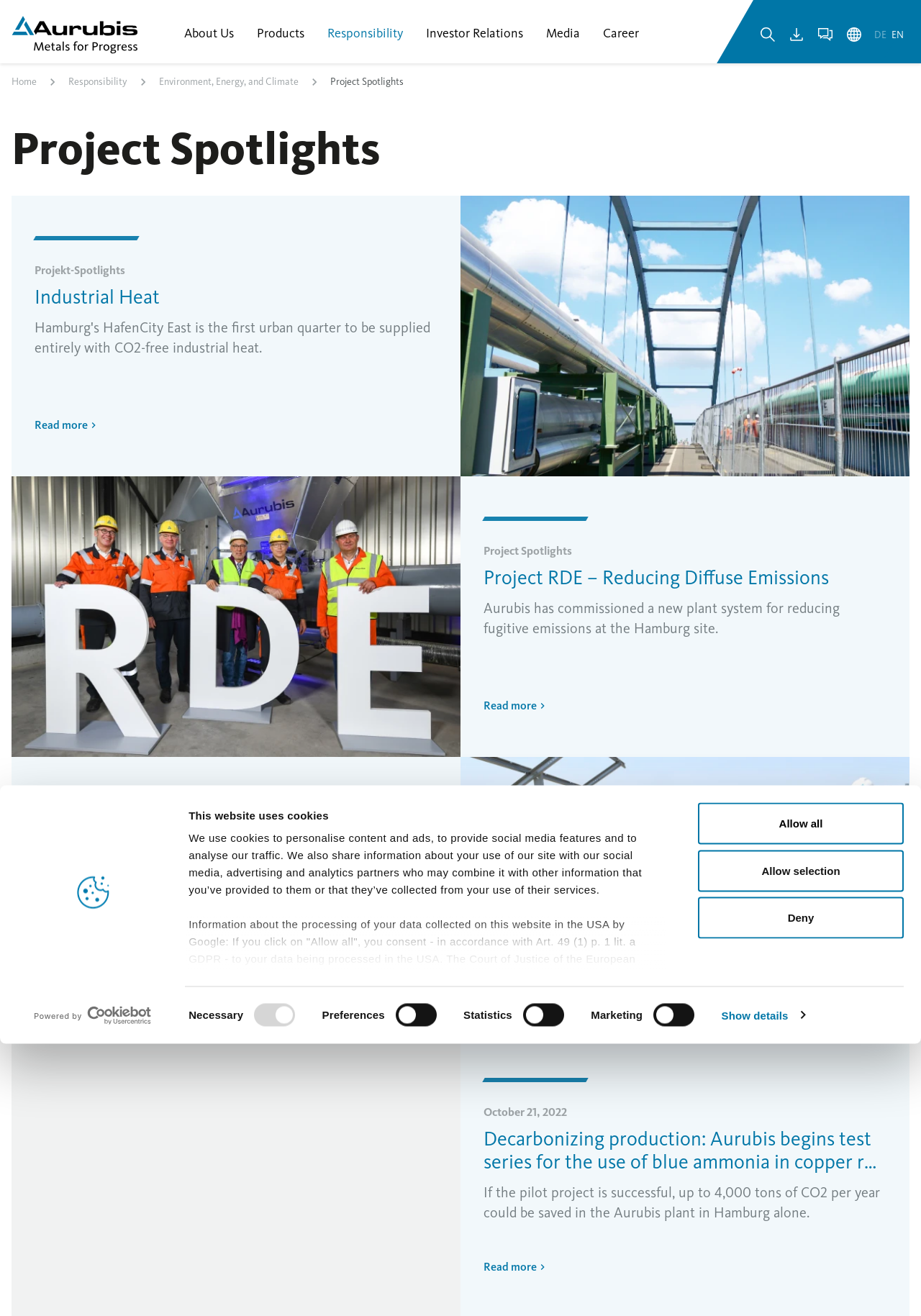Please predict the bounding box coordinates (top-left x, top-left y, bottom-right x, bottom-right y) for the UI element in the screenshot that fits the description: Skip to content

None